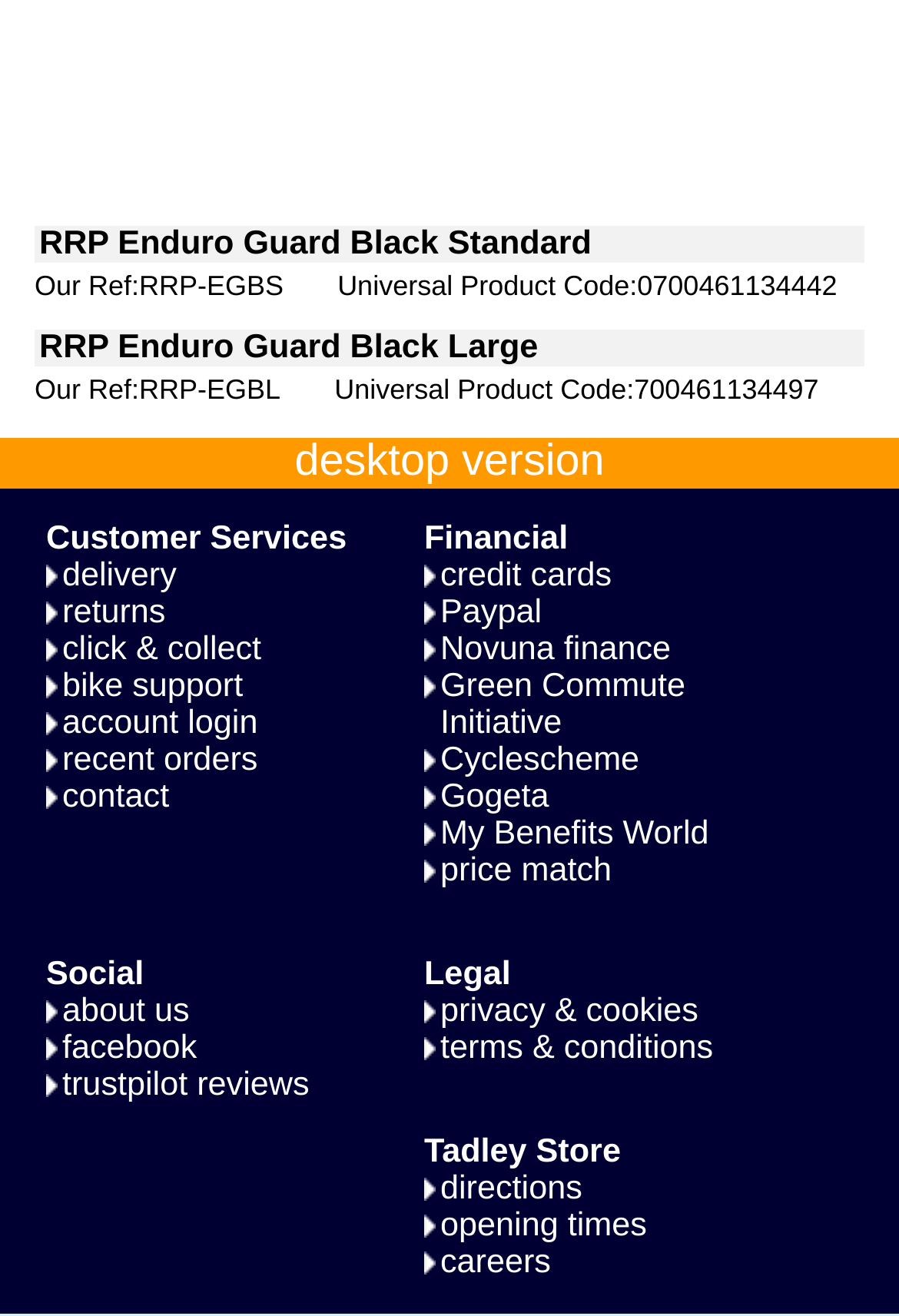By analyzing the image, answer the following question with a detailed response: What is the product name of the first item?

I found the first item's product name by looking at the heading element with the text 'RRP Enduro Guard Black Standard' which is located at the top of the webpage.